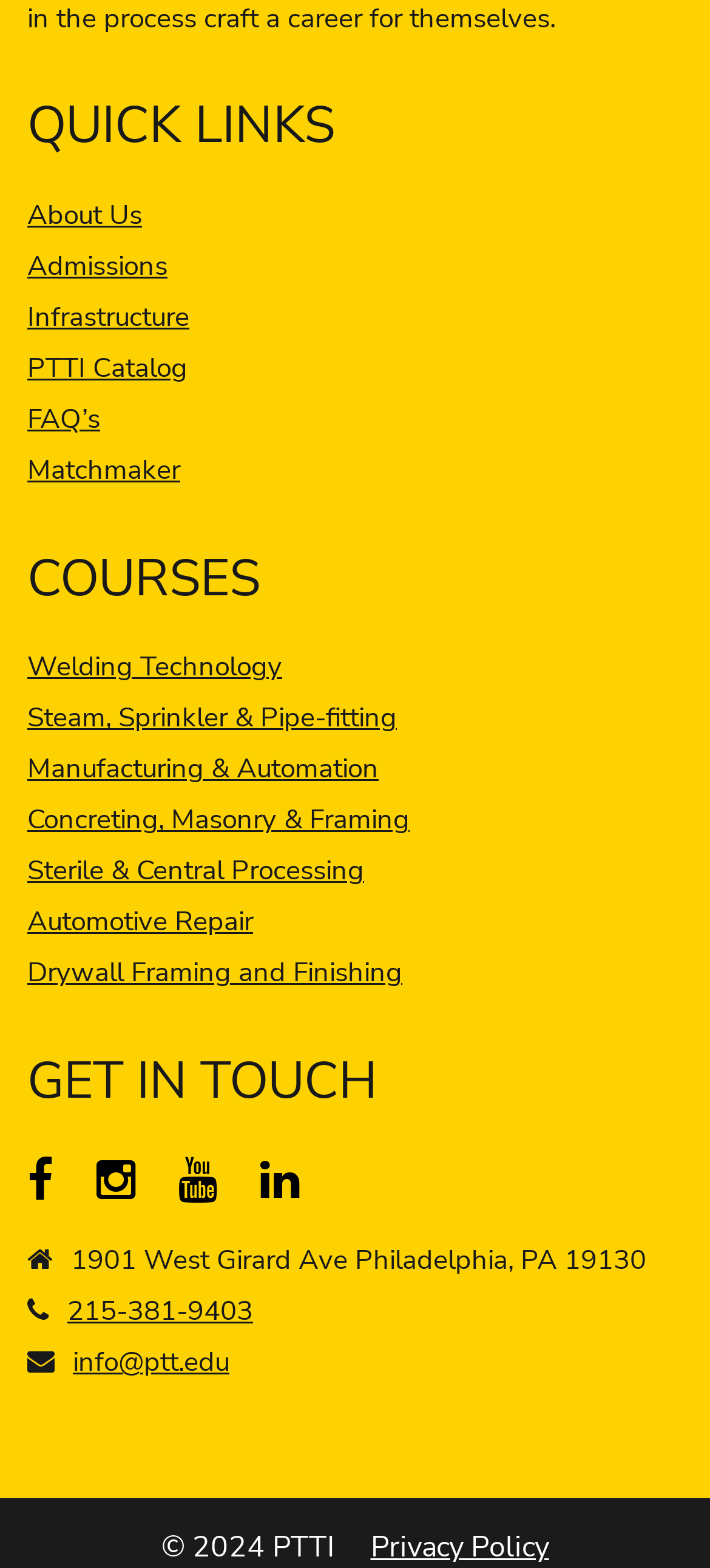How many social media links are there?
Provide an in-depth and detailed answer to the question.

I counted the number of social media links under the 'GET IN TOUCH' section, which are 'Facebook', 'instagram', 'YouTube', and 'linkedin', totaling 4 links.